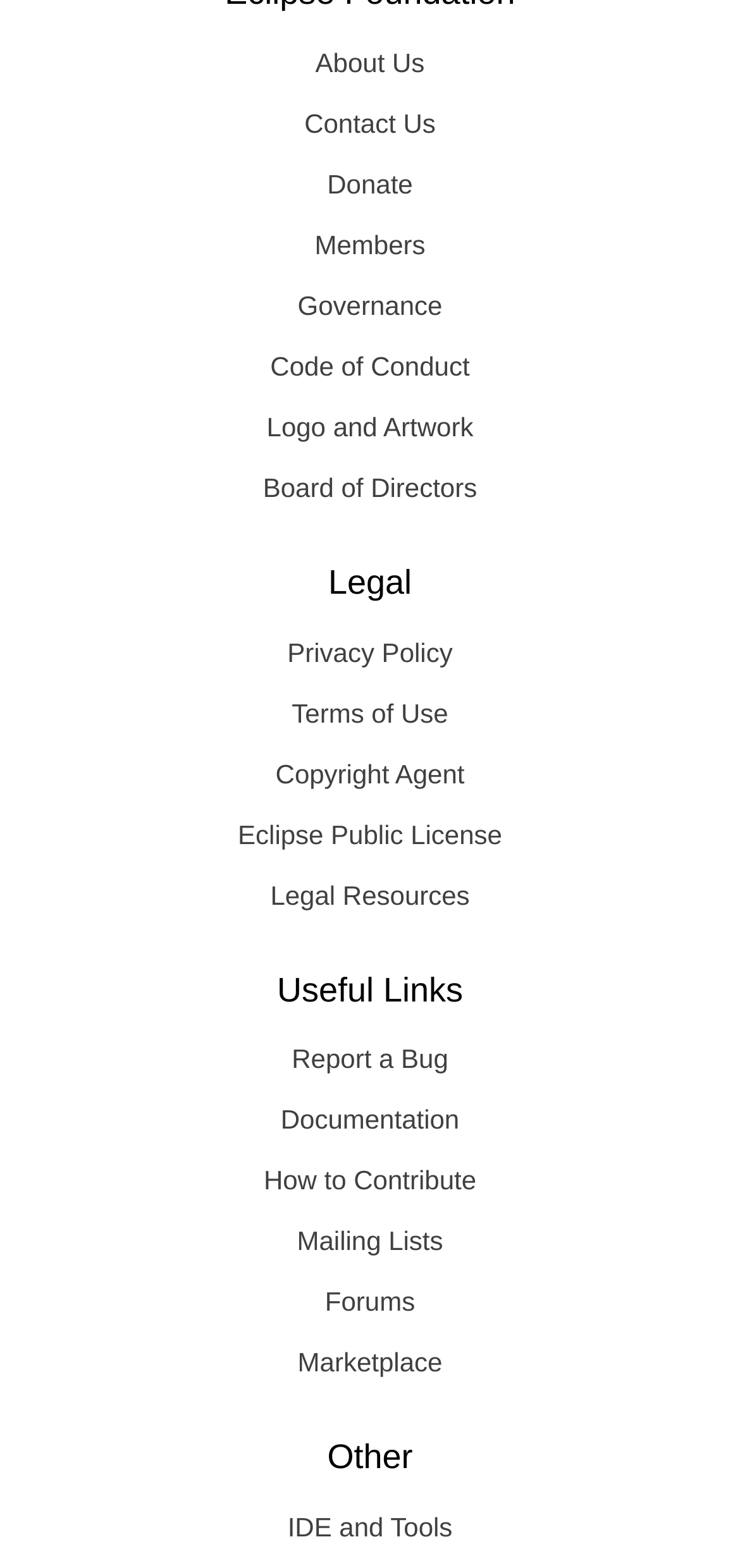Please mark the bounding box coordinates of the area that should be clicked to carry out the instruction: "View Privacy Policy".

[0.038, 0.396, 0.962, 0.435]